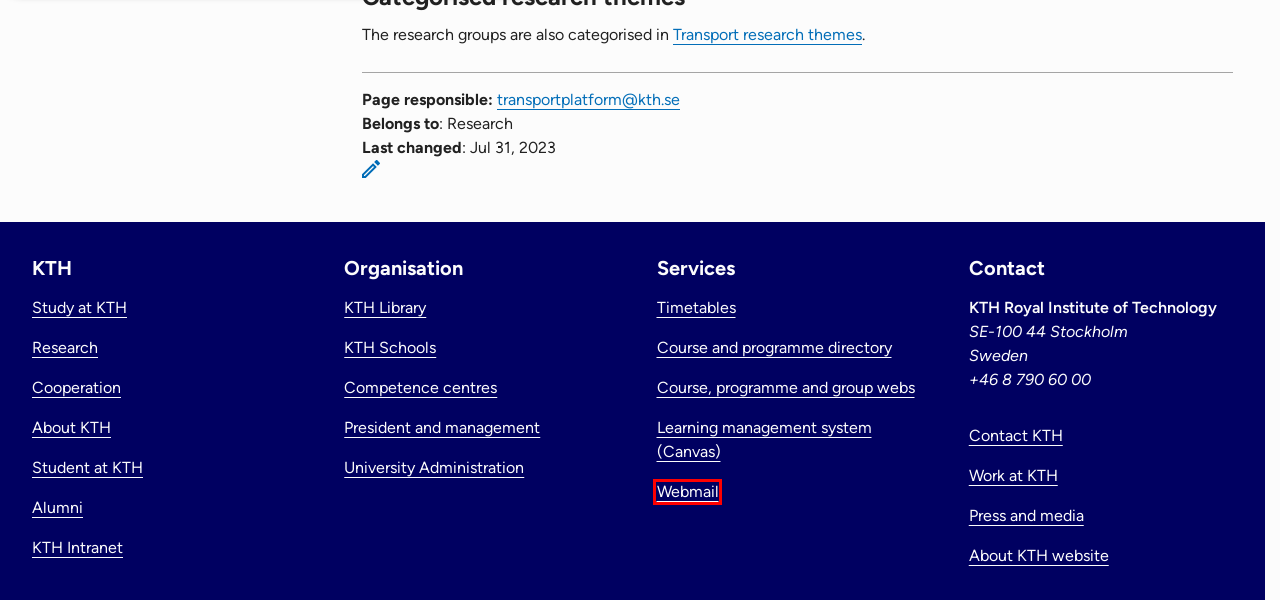You are given a screenshot of a webpage within which there is a red rectangle bounding box. Please choose the best webpage description that matches the new webpage after clicking the selected element in the bounding box. Here are the options:
A. Search schedules |  Student
B. Utbildningsplaner | KTH
C. KTH Intranet |  KTH Intranet
D. KTH Library |  KTH
E. Social - Översikt | KTH
F. KTH's President and Management |  KTH
G. Division of Urban and Regional Studies |  KTH
H. Outlook

H